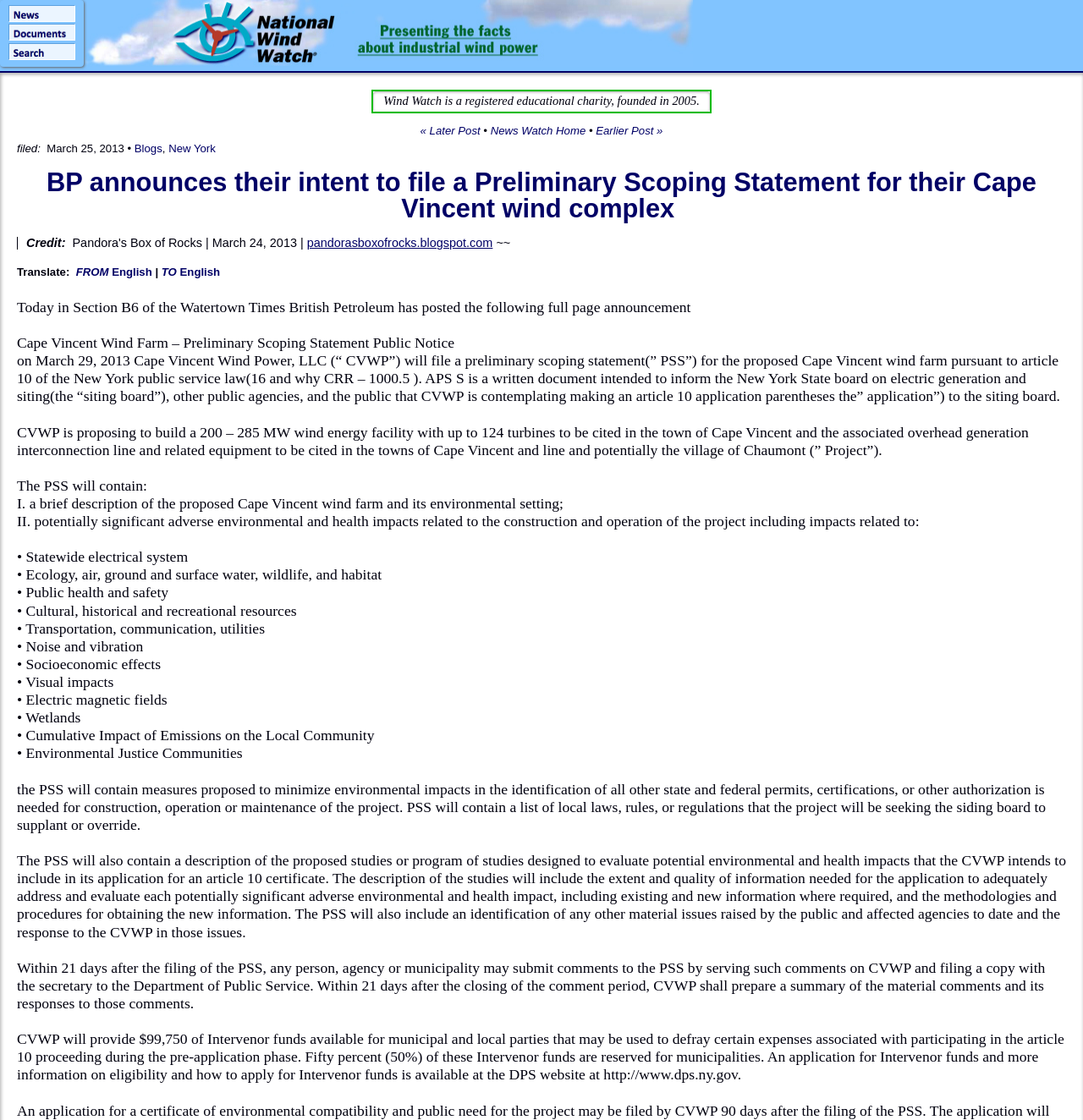What is the deadline for submitting comments to the PSS?
Please look at the screenshot and answer using one word or phrase.

21 days after filing